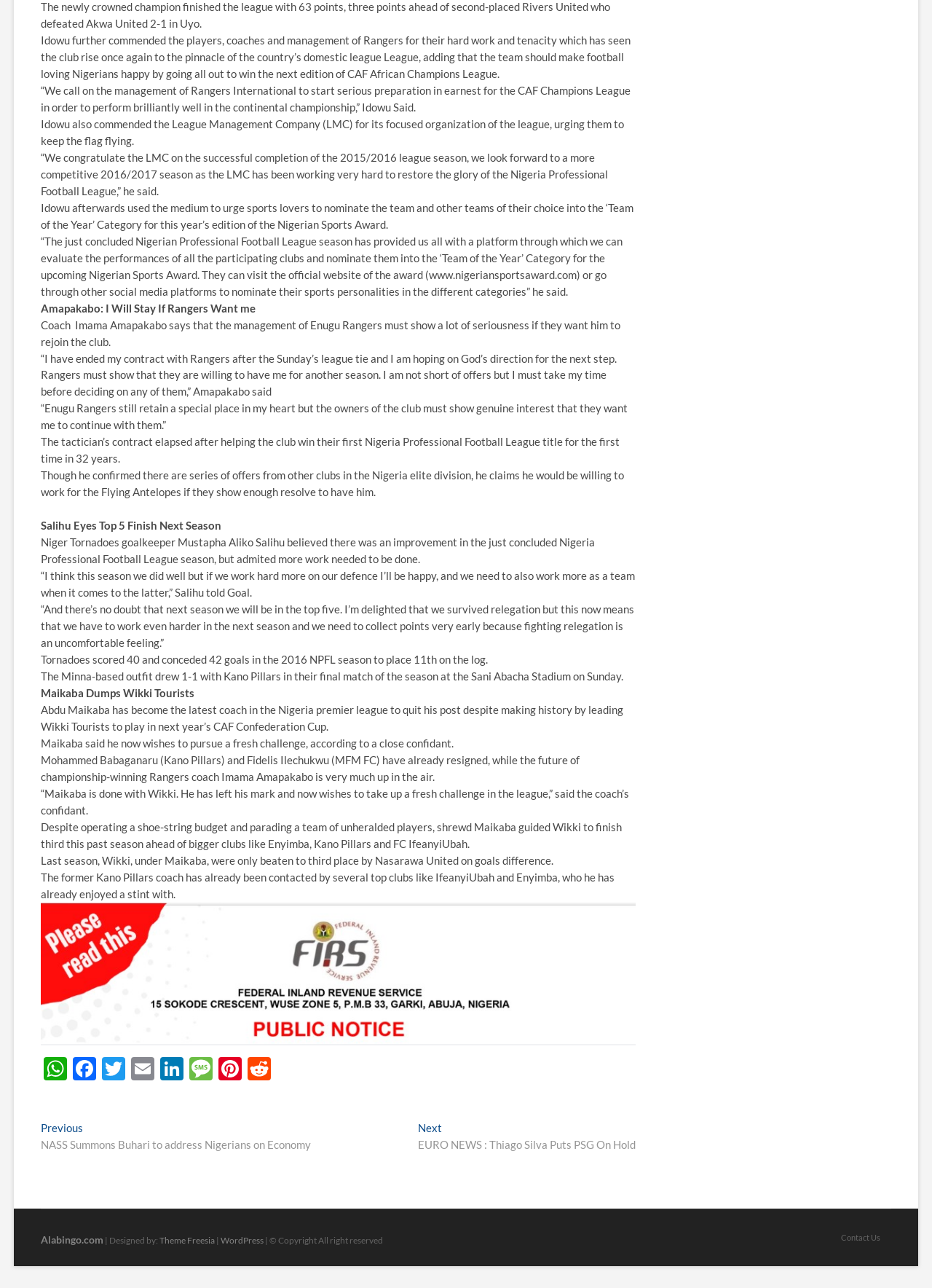Identify the coordinates of the bounding box for the element described below: "aria-label="FIRS PUBLIC NOTICE,"". Return the coordinates as four float numbers between 0 and 1: [left, top, right, bottom].

[0.044, 0.702, 0.682, 0.712]